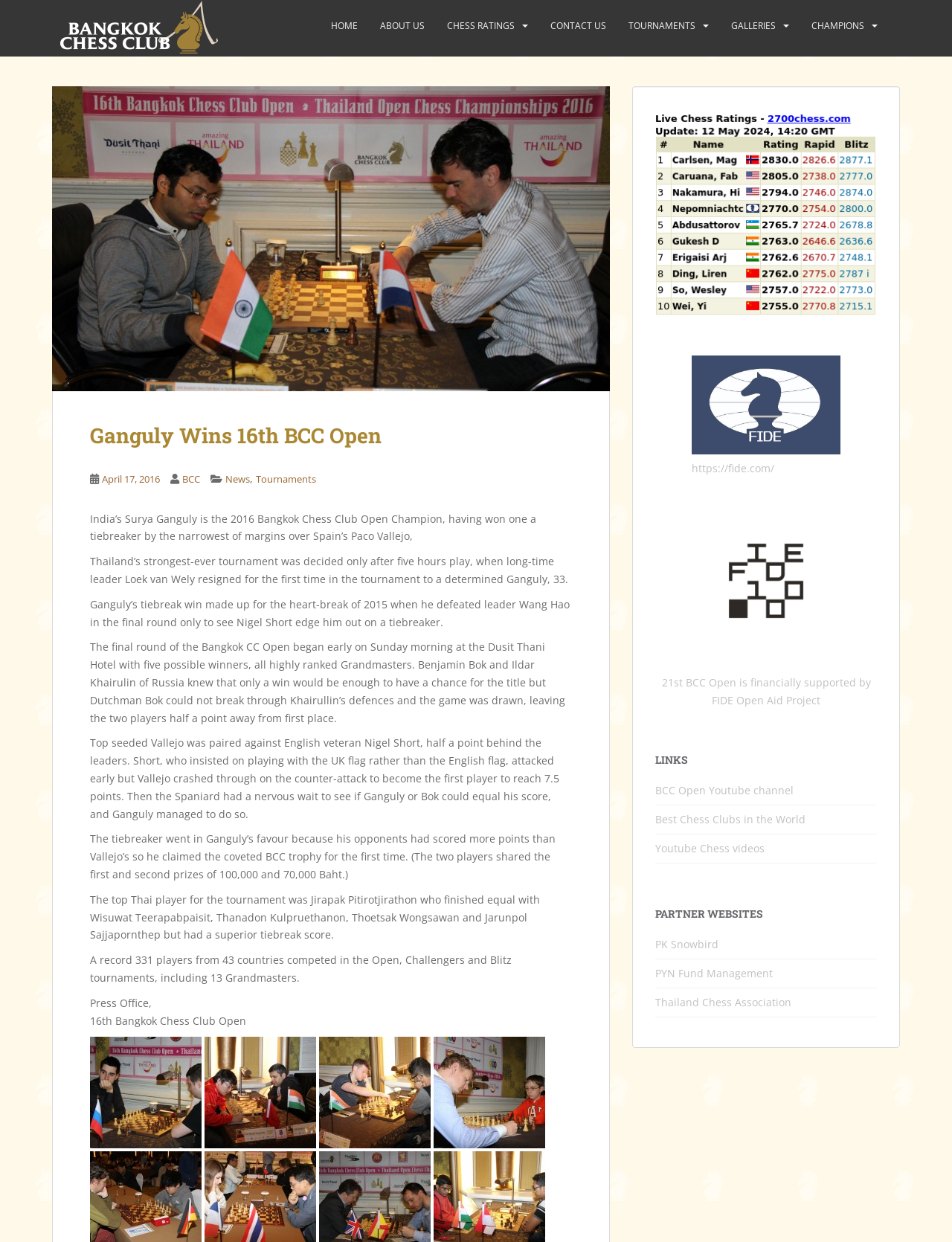Find the bounding box coordinates of the clickable region needed to perform the following instruction: "Check the 16th Bangkok Chess Club Open news". The coordinates should be provided as four float numbers between 0 and 1, i.e., [left, top, right, bottom].

[0.095, 0.816, 0.259, 0.827]